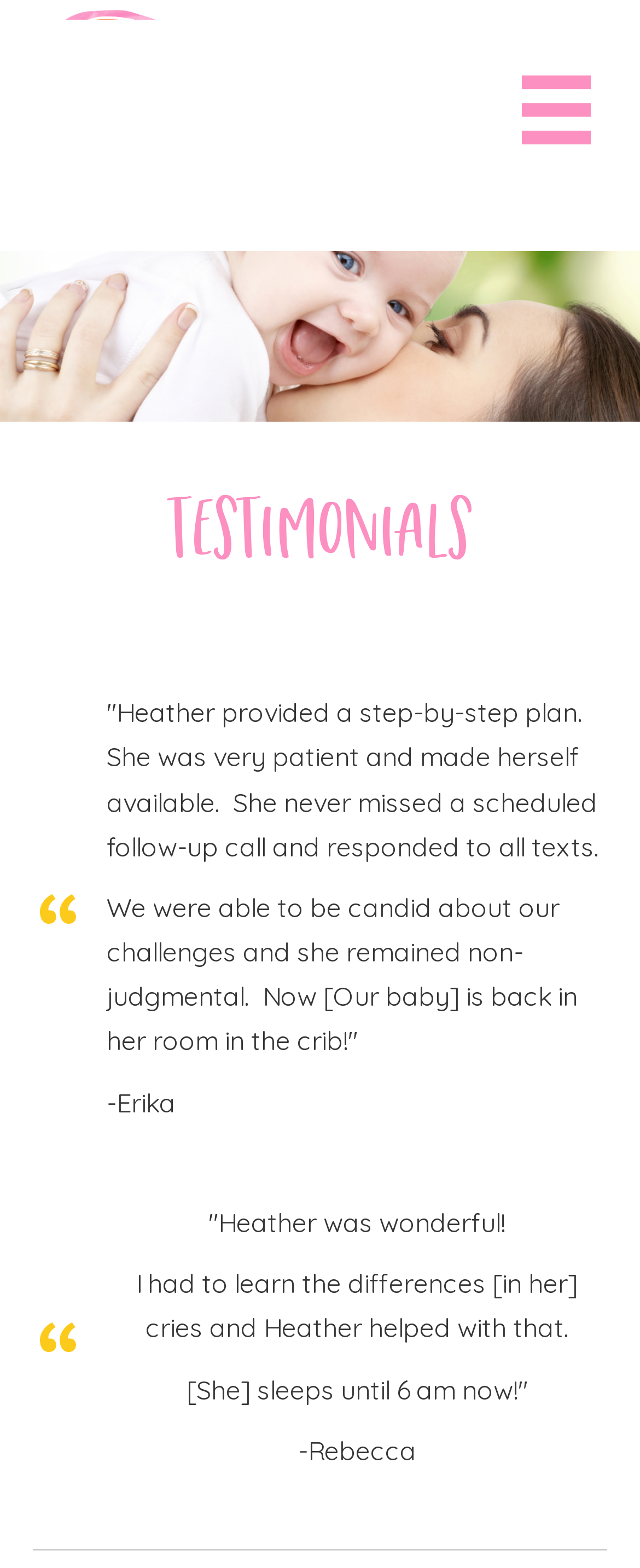What is the topic of the quotes on this webpage?
Kindly answer the question with as much detail as you can.

By reading the quotes on the webpage, I can see that they are all related to baby care, with mentions of sleep schedules, crying, and parenting challenges. This suggests that the webpage is related to a service or product that helps with baby care.